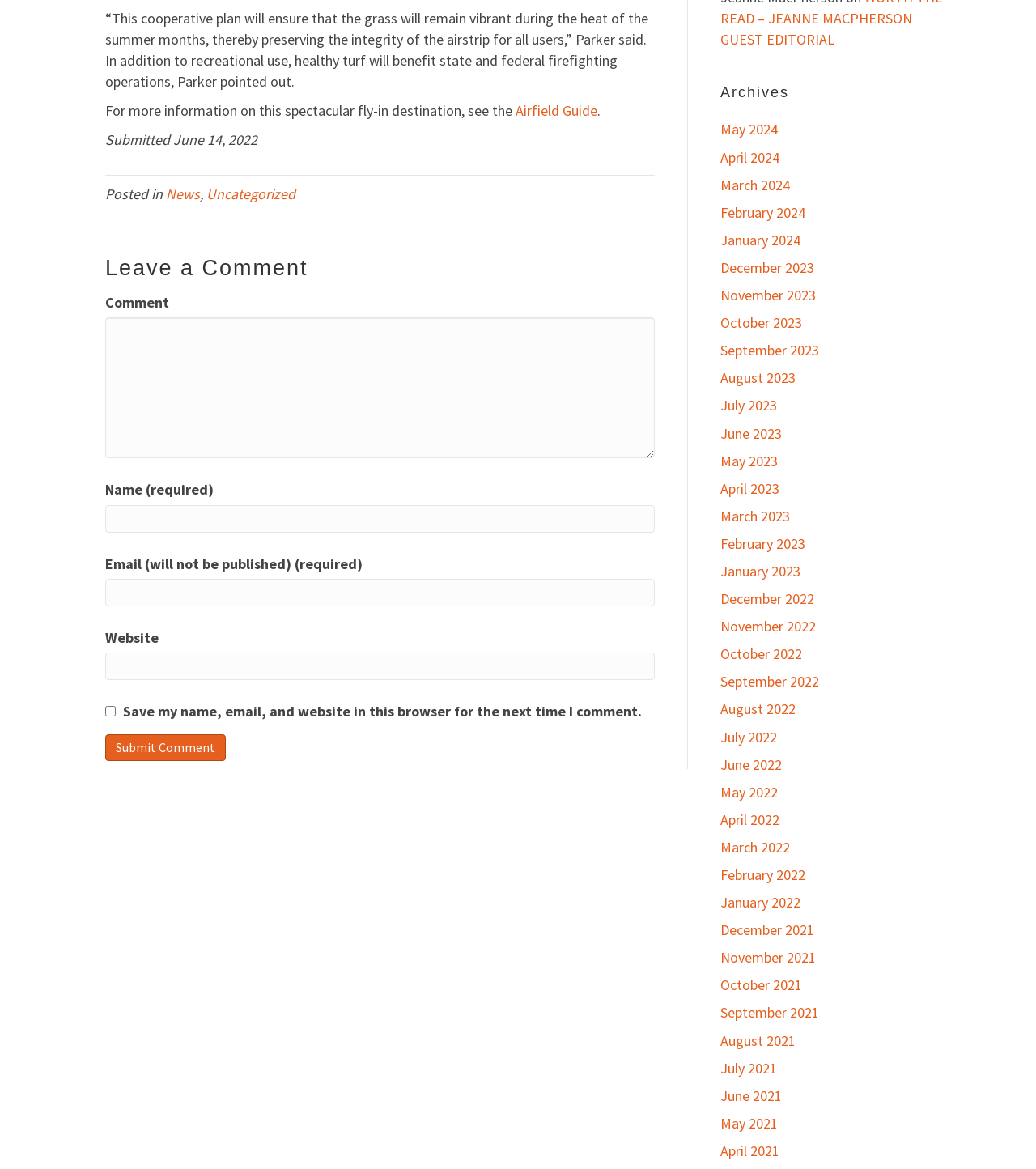Determine the bounding box coordinates for the HTML element mentioned in the following description: "parent_node: Comment name="email"". The coordinates should be a list of four floats ranging from 0 to 1, represented as [left, top, right, bottom].

[0.102, 0.495, 0.632, 0.519]